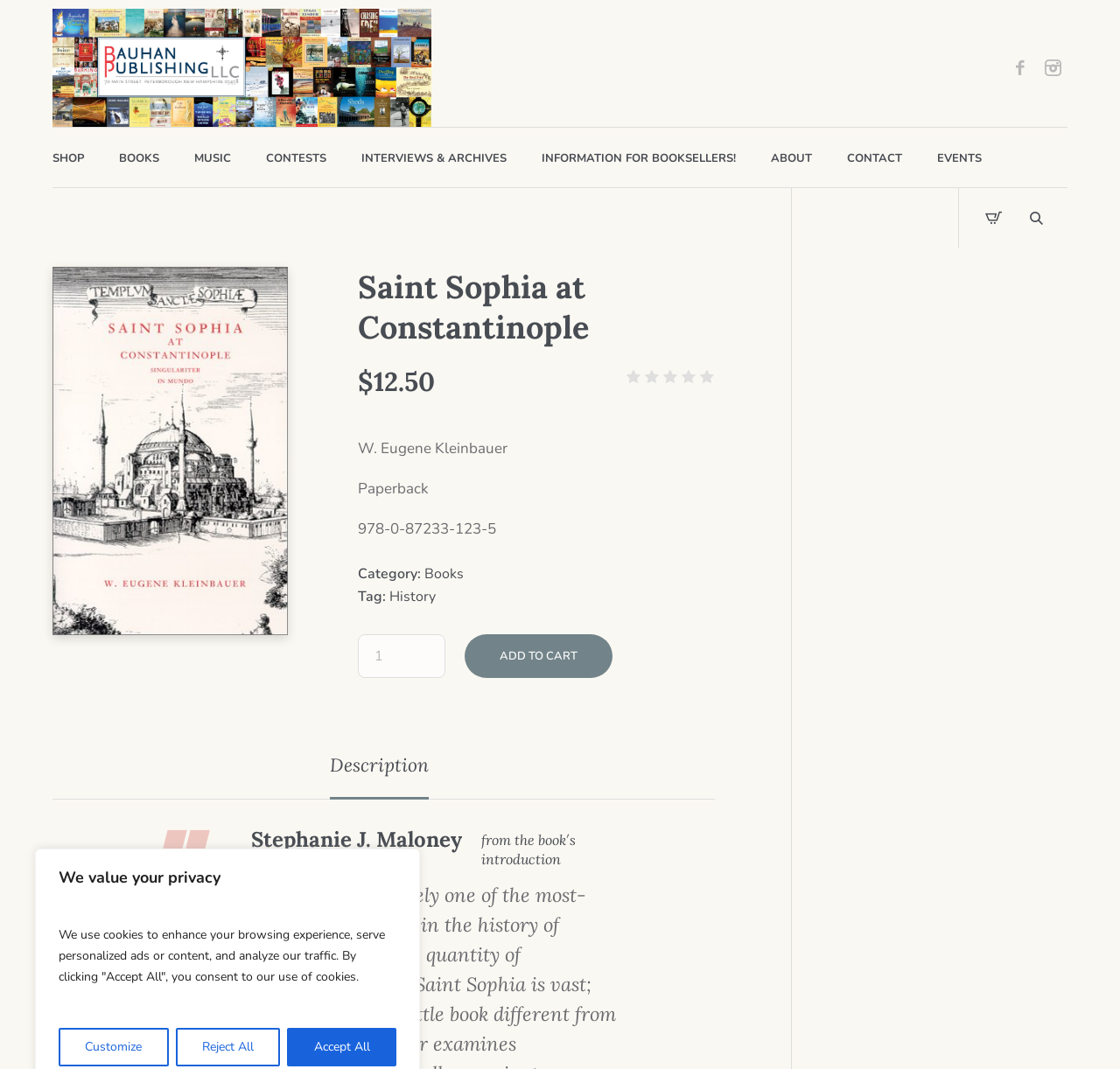Determine the bounding box coordinates for the clickable element to execute this instruction: "Buy '250 Years in Old Jakarta - Hardcover' book". Provide the coordinates as four float numbers between 0 and 1, i.e., [left, top, right, bottom].

None